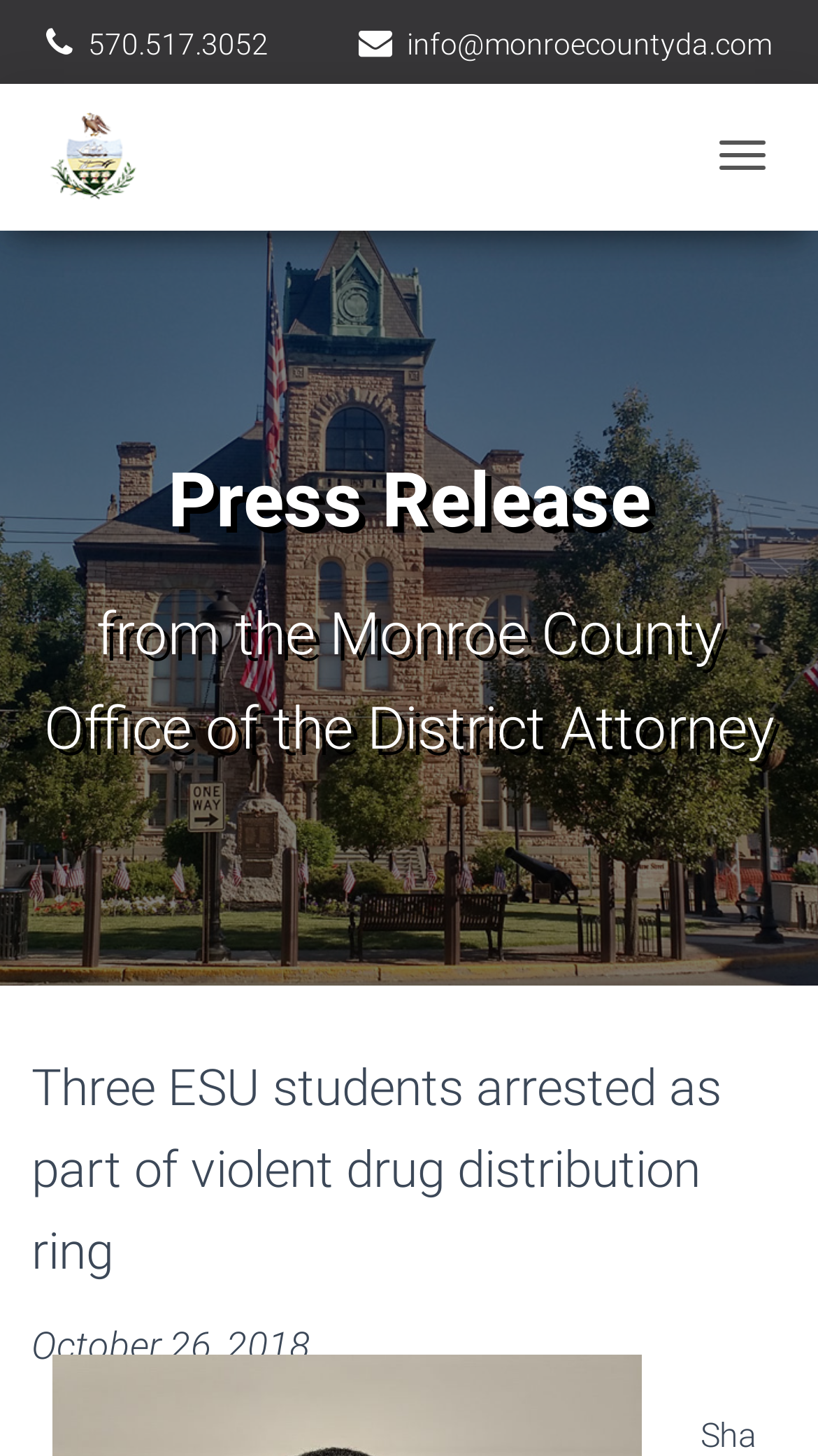What is the name of the office?
Give a comprehensive and detailed explanation for the question.

I found the name of the office in the link element with the text 'Monroe County Office of the District Attorney - Stroudsburg, Pennsylvania'.